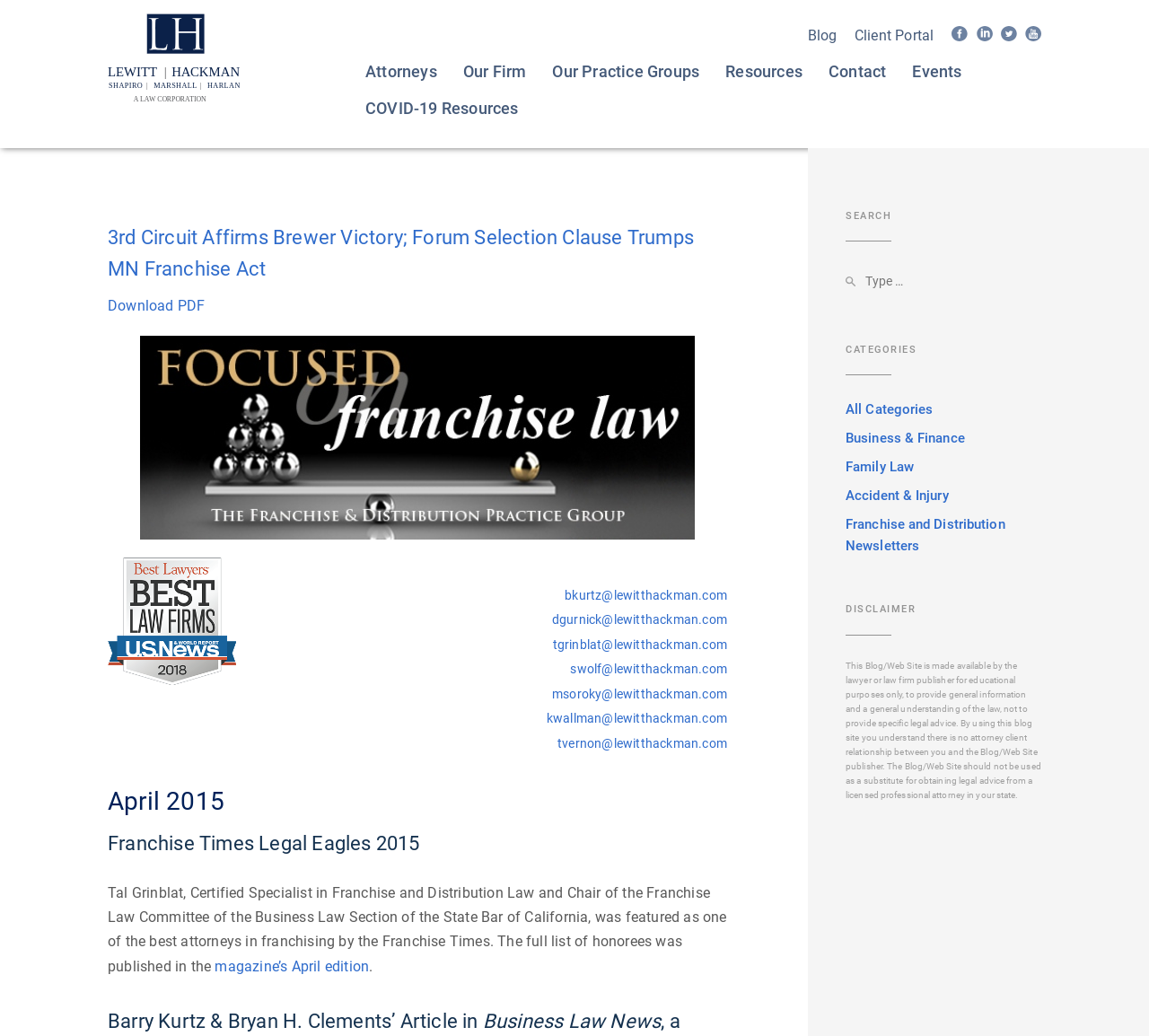What is the disclaimer about?
Refer to the screenshot and deliver a thorough answer to the question presented.

The disclaimer is located at the bottom of the webpage, and it states that the website is for educational purposes only and should not be used as a substitute for obtaining legal advice from a licensed professional attorney. This suggests that the disclaimer is about the limitations of the website in providing legal advice.